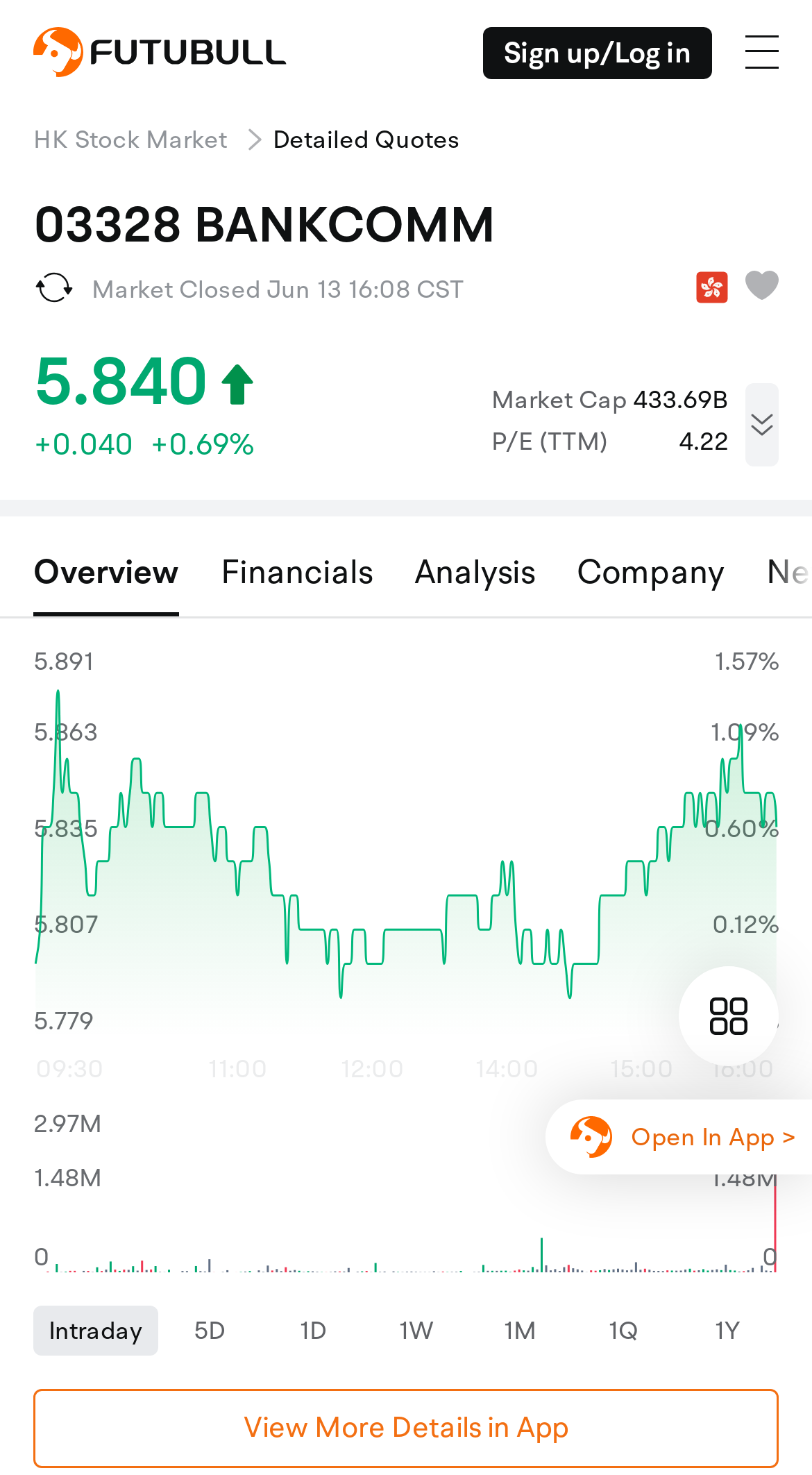Given the element description, predict the bounding box coordinates in the format (top-left x, top-left y, bottom-right x, bottom-right y), using floating point numbers between 0 and 1: HK Stock Market

[0.041, 0.082, 0.279, 0.107]